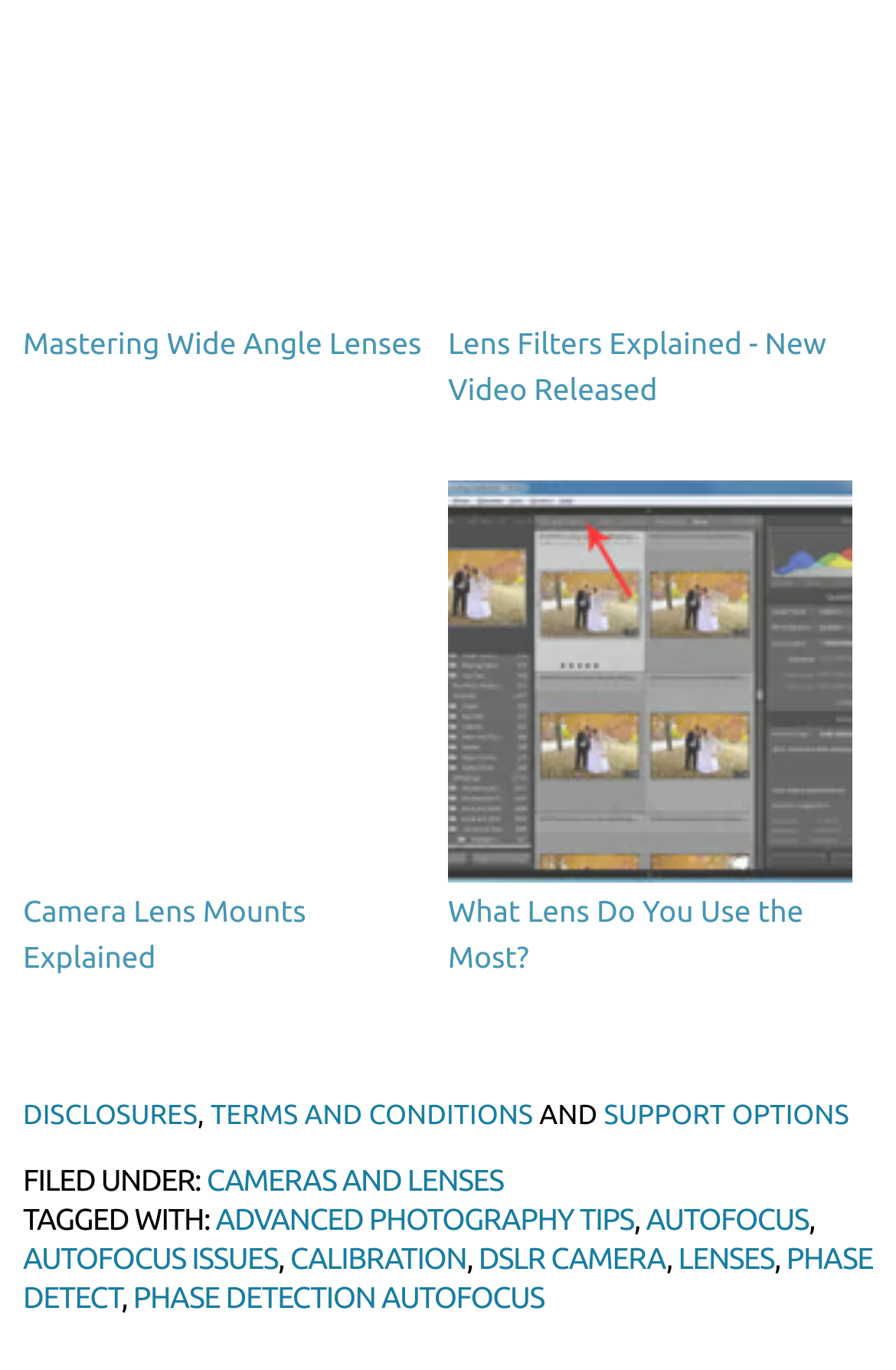Show the bounding box coordinates of the element that should be clicked to complete the task: "go to homepage".

None